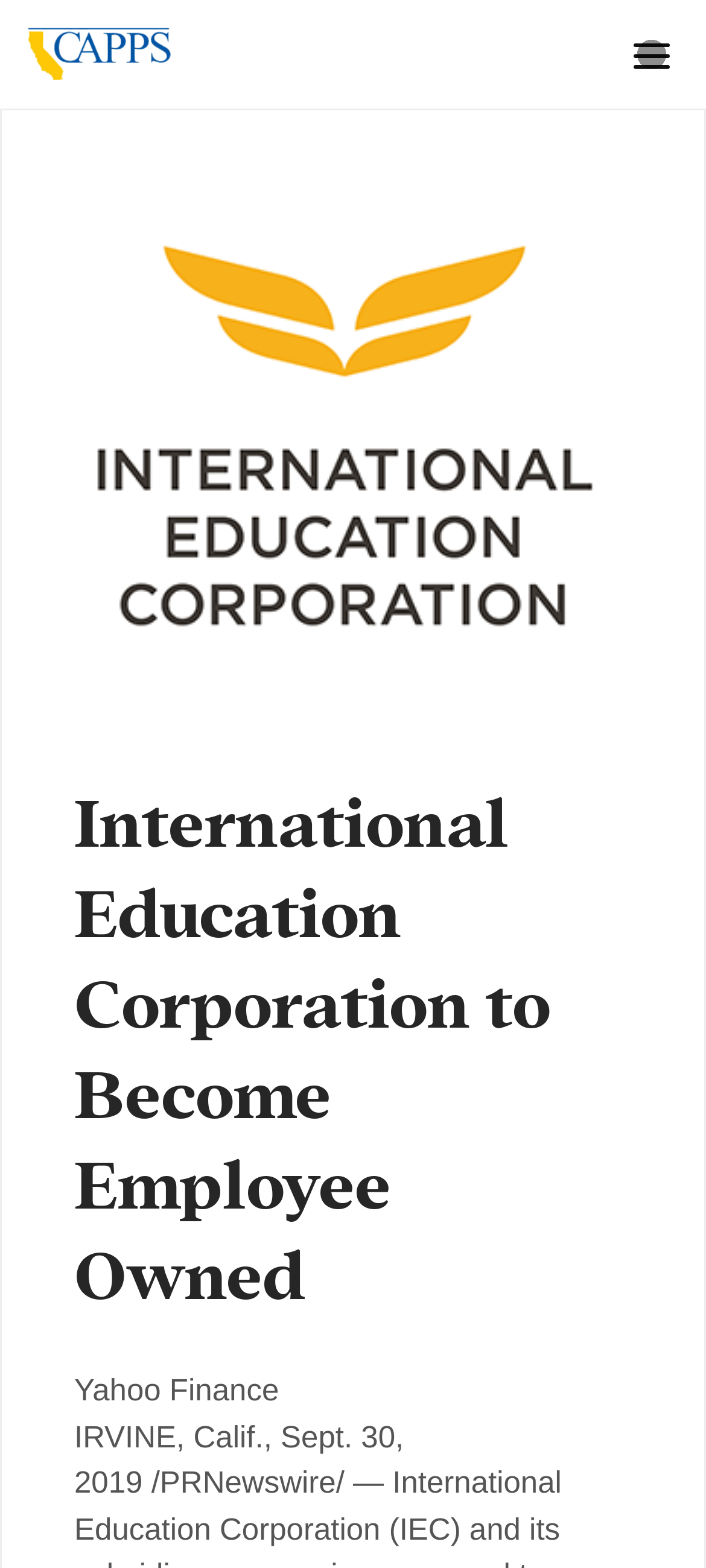Where is the company located?
Provide an in-depth and detailed explanation in response to the question.

The webpage mentions 'IRVINE, Calif.' which suggests that the company, International Education Corporation, is located in Irvine, California.